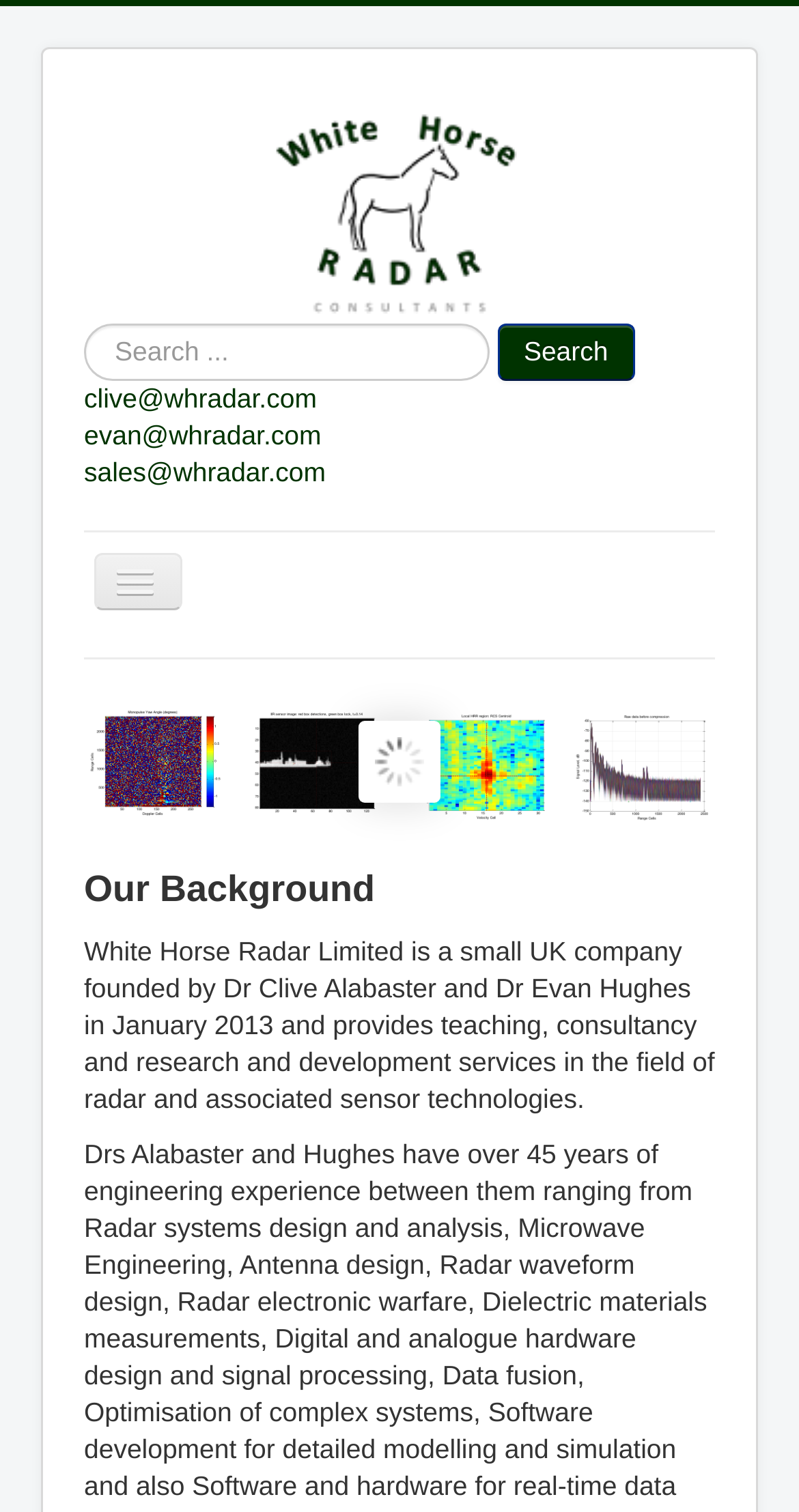Provide the bounding box coordinates for the UI element described in this sentence: "[Business]". The coordinates should be four float values between 0 and 1, i.e., [left, top, right, bottom].

None